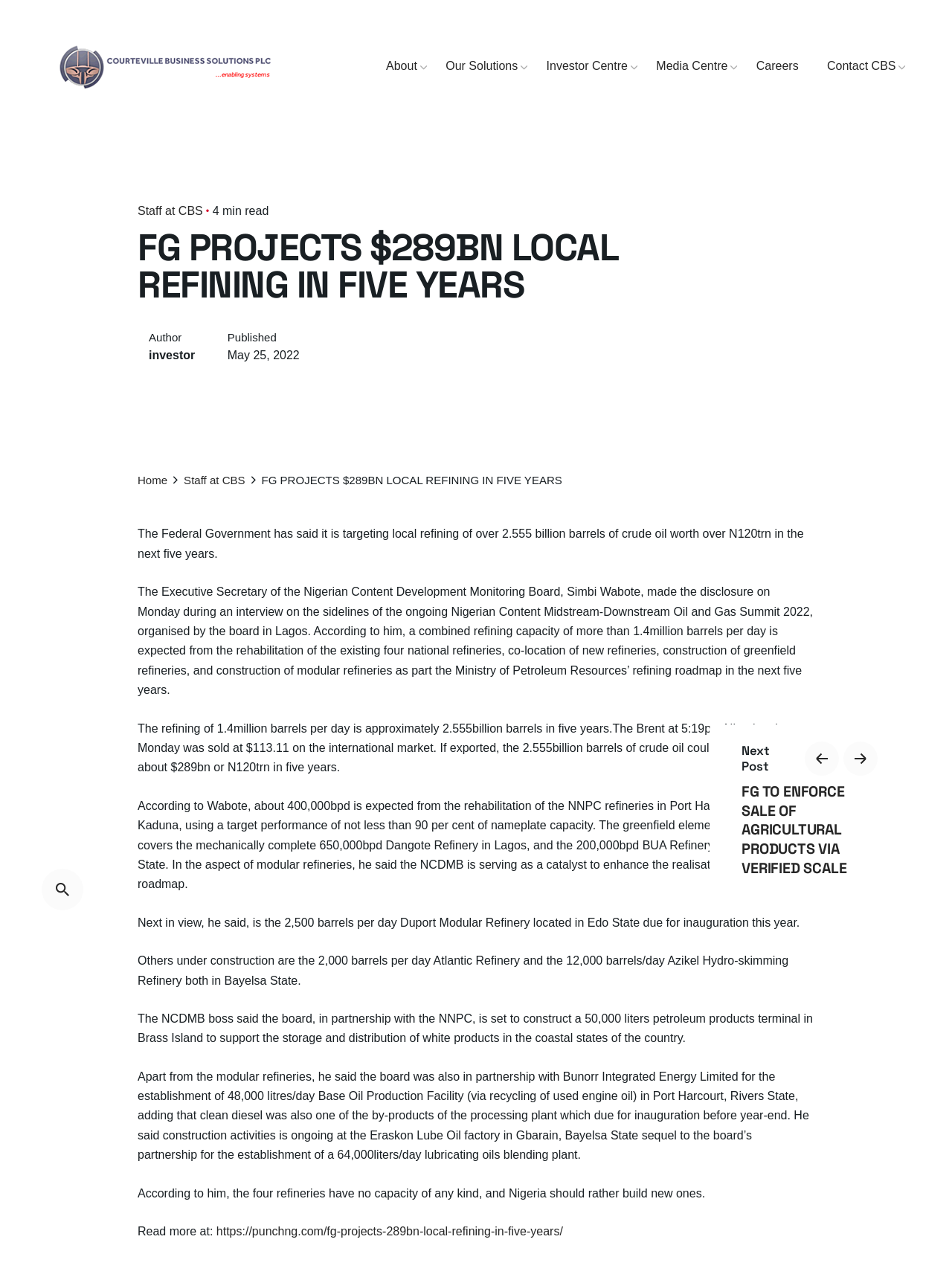Determine the bounding box coordinates of the region to click in order to accomplish the following instruction: "Search for something". Provide the coordinates as four float numbers between 0 and 1, specifically [left, top, right, bottom].

None